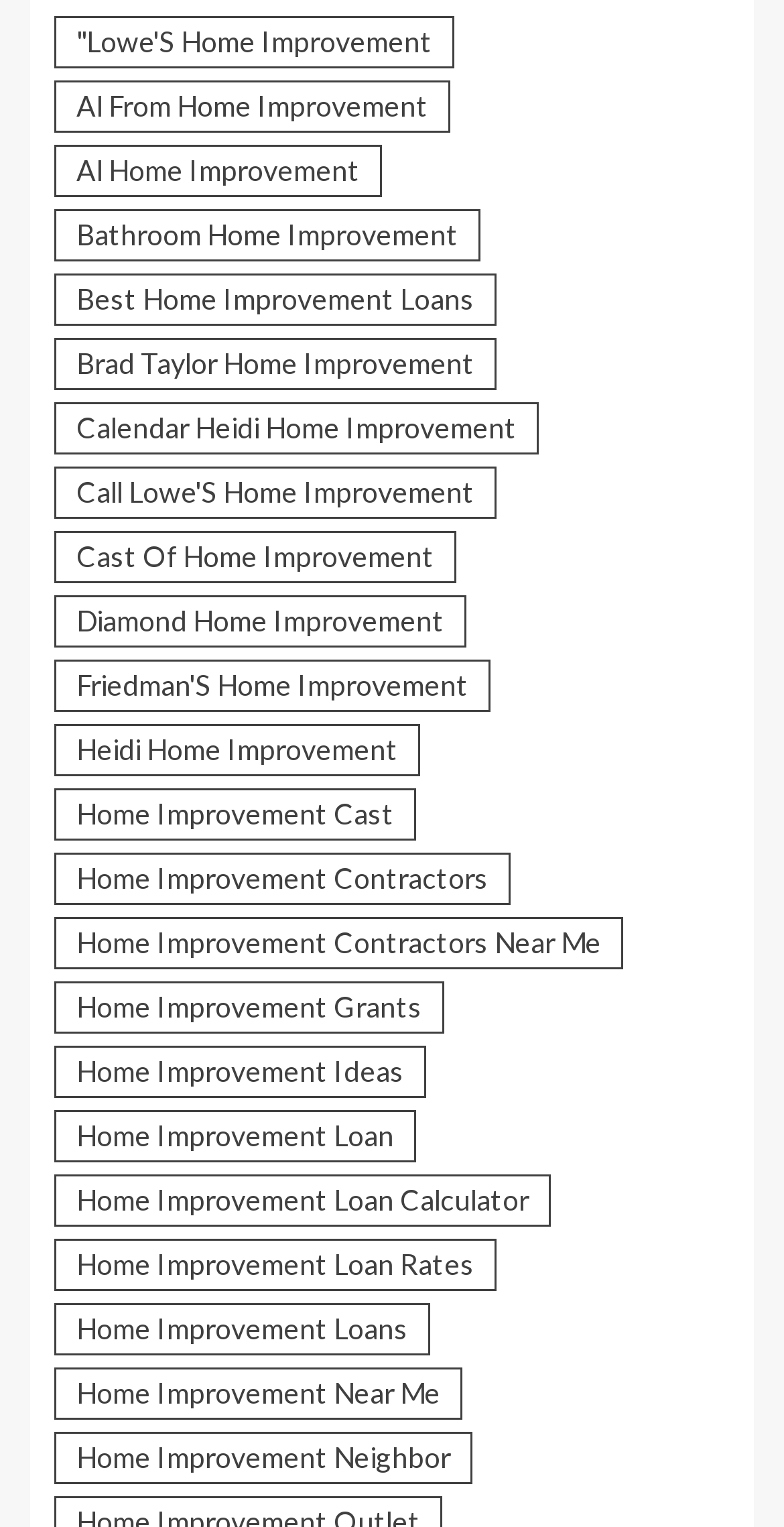Locate the bounding box for the described UI element: "Home Improvement Contractors". Ensure the coordinates are four float numbers between 0 and 1, formatted as [left, top, right, bottom].

[0.069, 0.559, 0.651, 0.593]